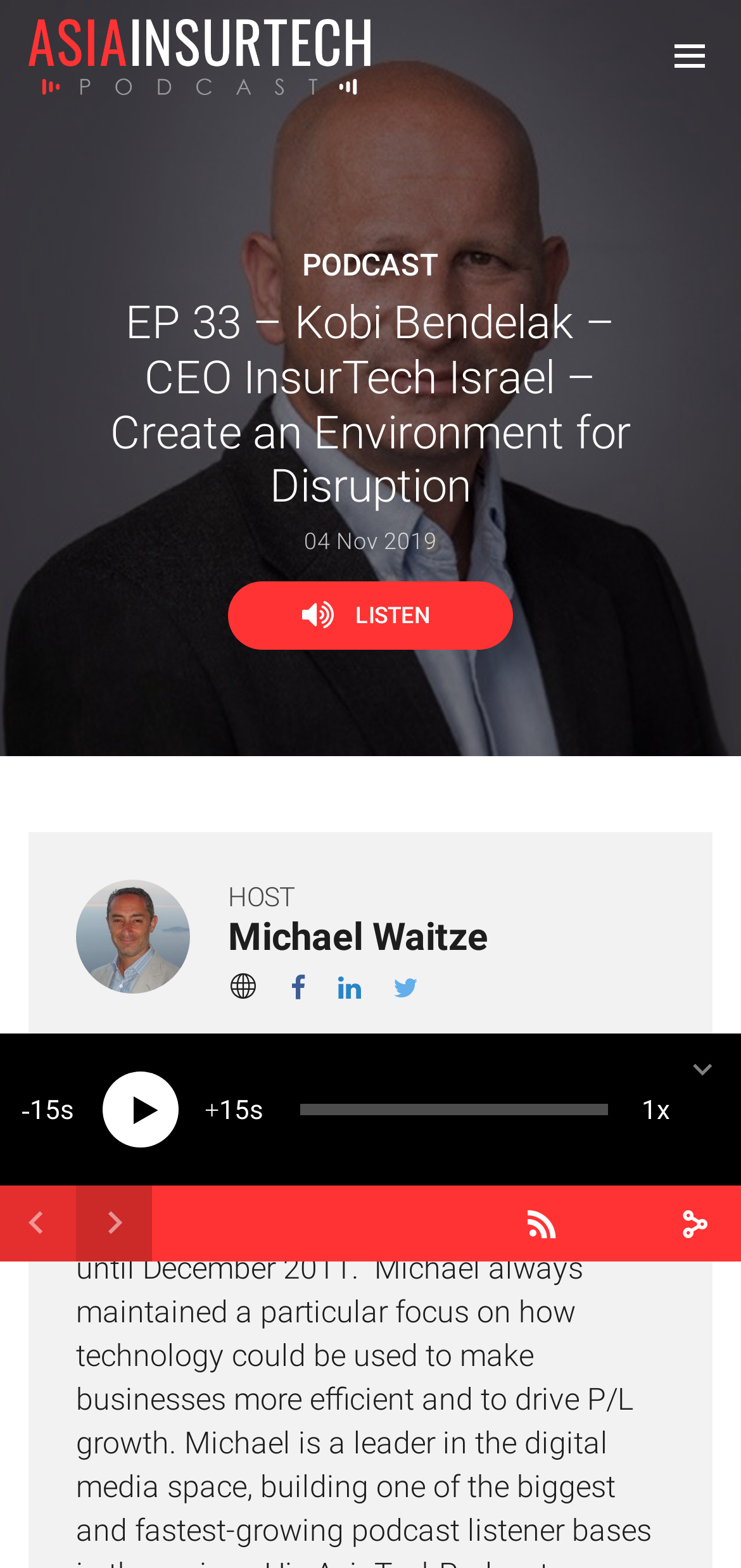Please identify the bounding box coordinates of the element on the webpage that should be clicked to follow this instruction: "Play the audio". The bounding box coordinates should be given as four float numbers between 0 and 1, formatted as [left, top, right, bottom].

[0.138, 0.683, 0.241, 0.732]